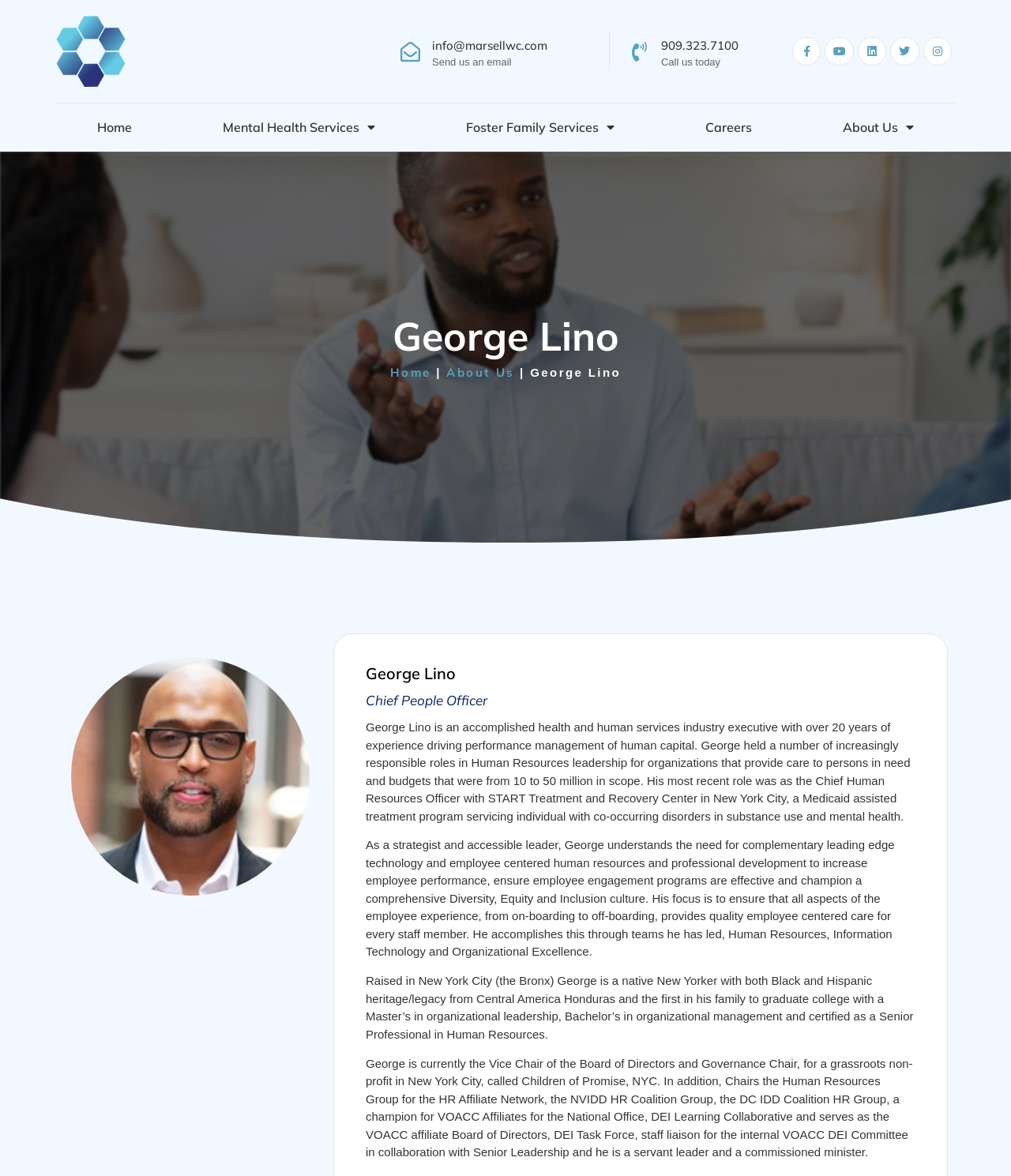Highlight the bounding box of the UI element that corresponds to this description: "Lunch Bags".

None